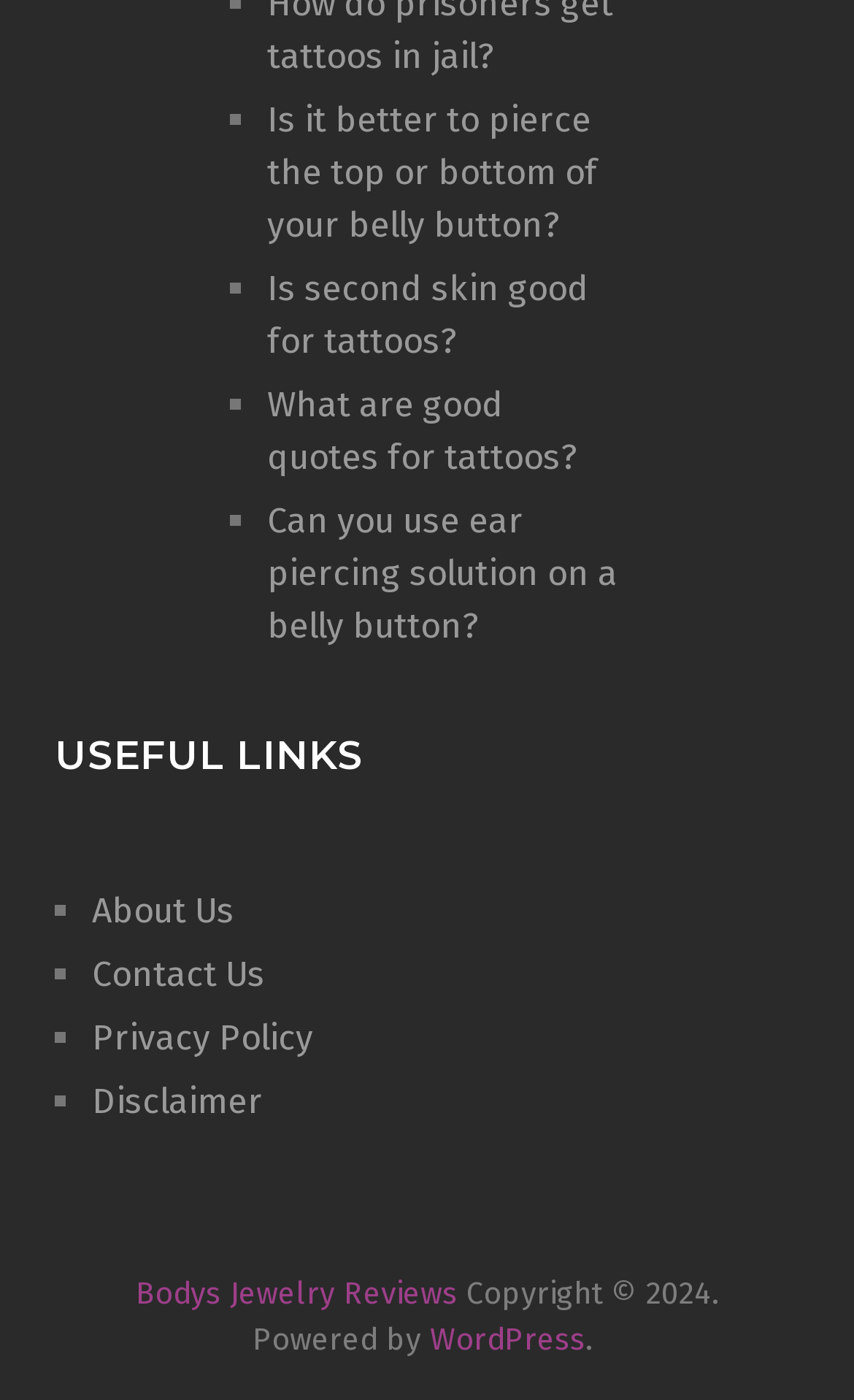What platform is the website powered by? Please answer the question using a single word or phrase based on the image.

WordPress